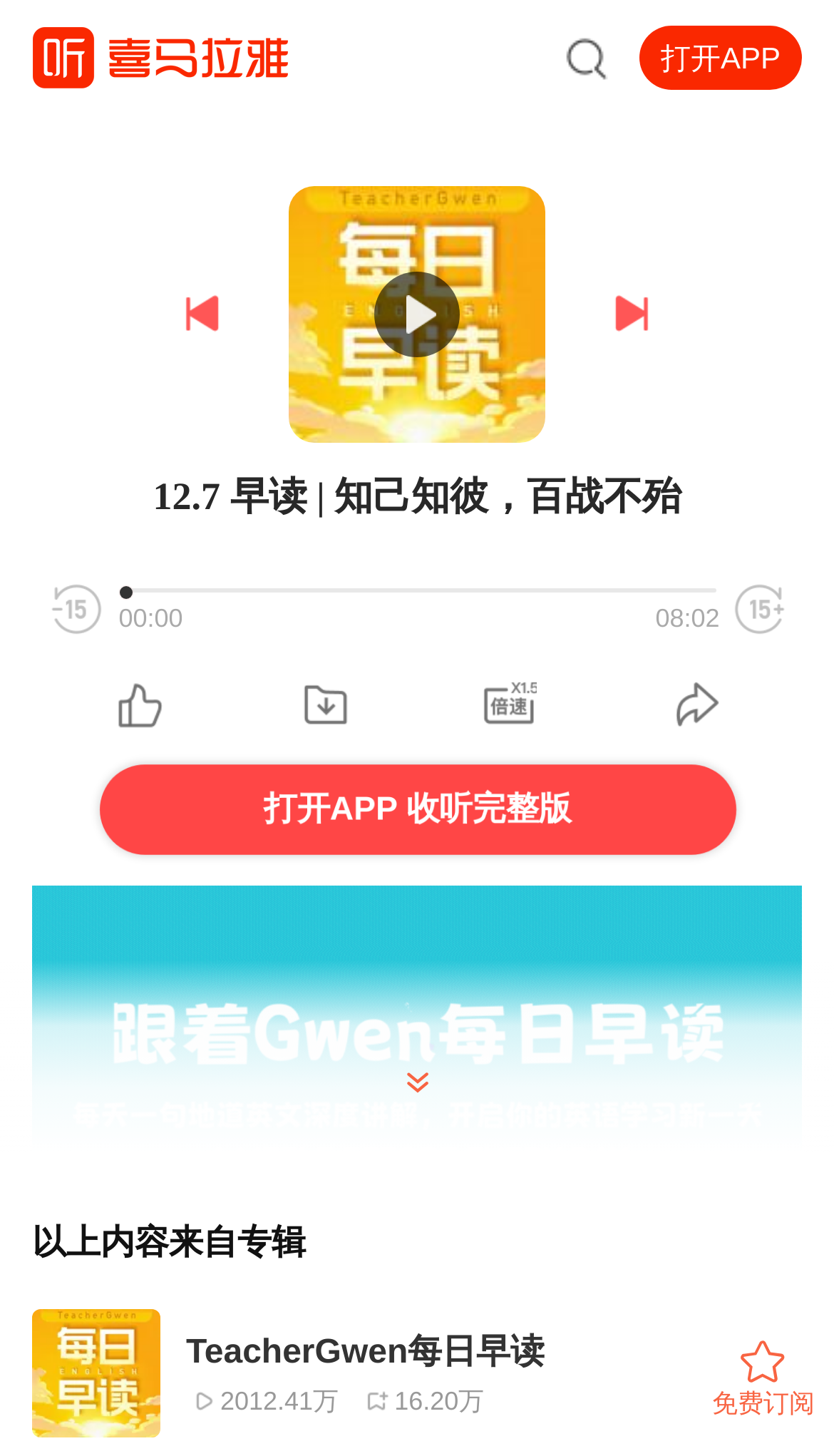Write an exhaustive caption that covers the webpage's main aspects.

This webpage is about an audio content titled "12.7 早读 | 知己知彼，百战不殆" (Early Reading on December 7th | Know Yourself, Know Others, and Win Every Battle) by TeacherGwen. 

At the top left, there is a link and an image, which are likely a logo or a profile picture. To the right of these elements, there is a prominent image displaying the title of the audio content. Below this image, there is a heading with the same title.

On the left side, there are two links, one above the other, with no text description. On the right side, there are two more links, also with no text description. 

In the middle of the page, there are two static text elements displaying the time "00:00" and "08:02", which likely indicate the start and end times of the audio content. 

Below these time displays, there is a link to open the APP and listen to the full version of the audio content. 

On the lower half of the page, there is a large image that takes up most of the width. Above this image, there are several lines of static text. The first line mentions that today is the 2934th day of early reading with Gwen. The second line asks the listener to think about how to say something in English. 

Below the image, there is a static text element indicating that the content comes from an album. To the right of this text, there is a link to TeacherGwen's daily early reading content, which has 2012.41 thousand followers and 16.20 thousand likes. This link also contains an image and a heading with the same title. 

Finally, at the bottom right, there is a link to subscribe for free, accompanied by a small image.